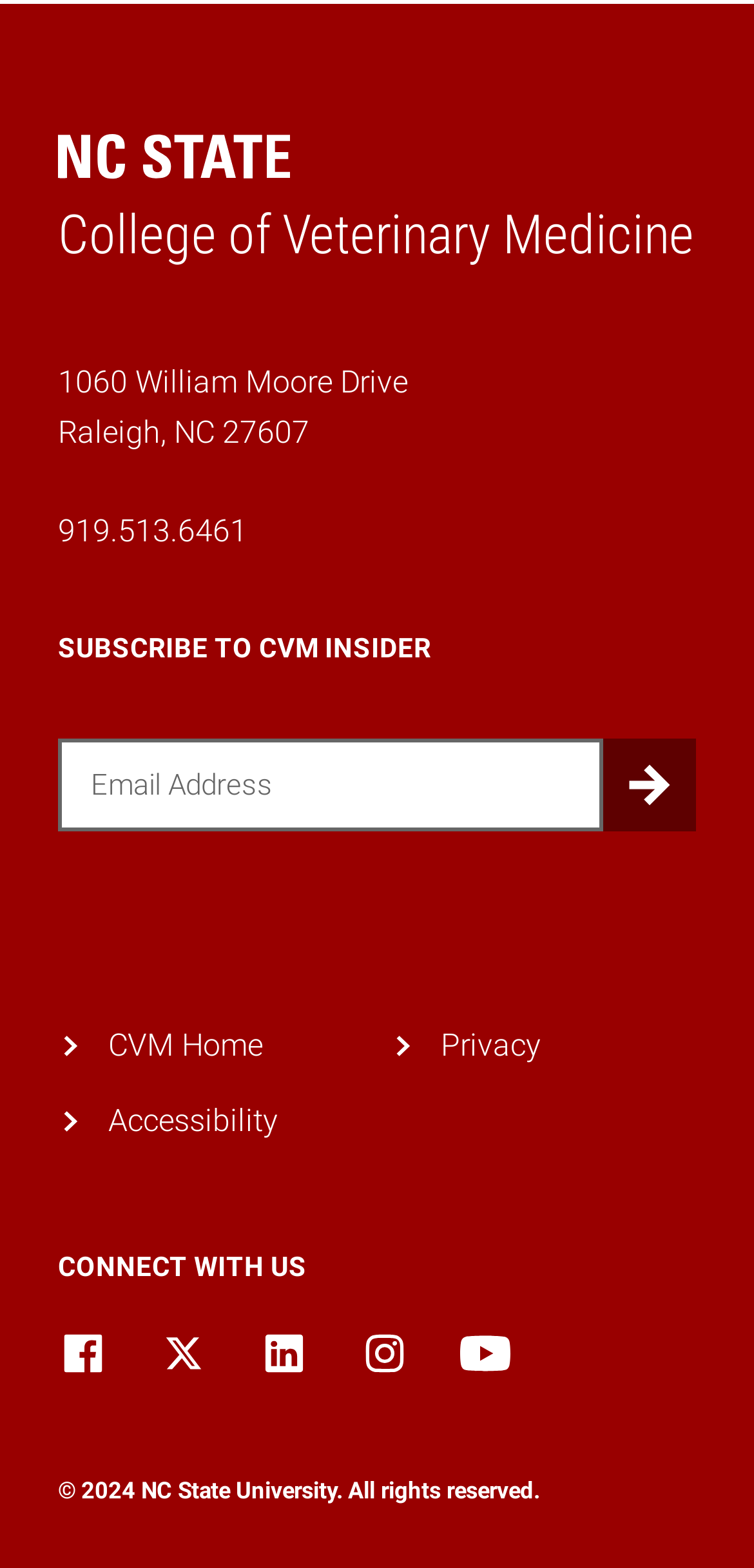How many social media channels are listed?
Using the image, respond with a single word or phrase.

5